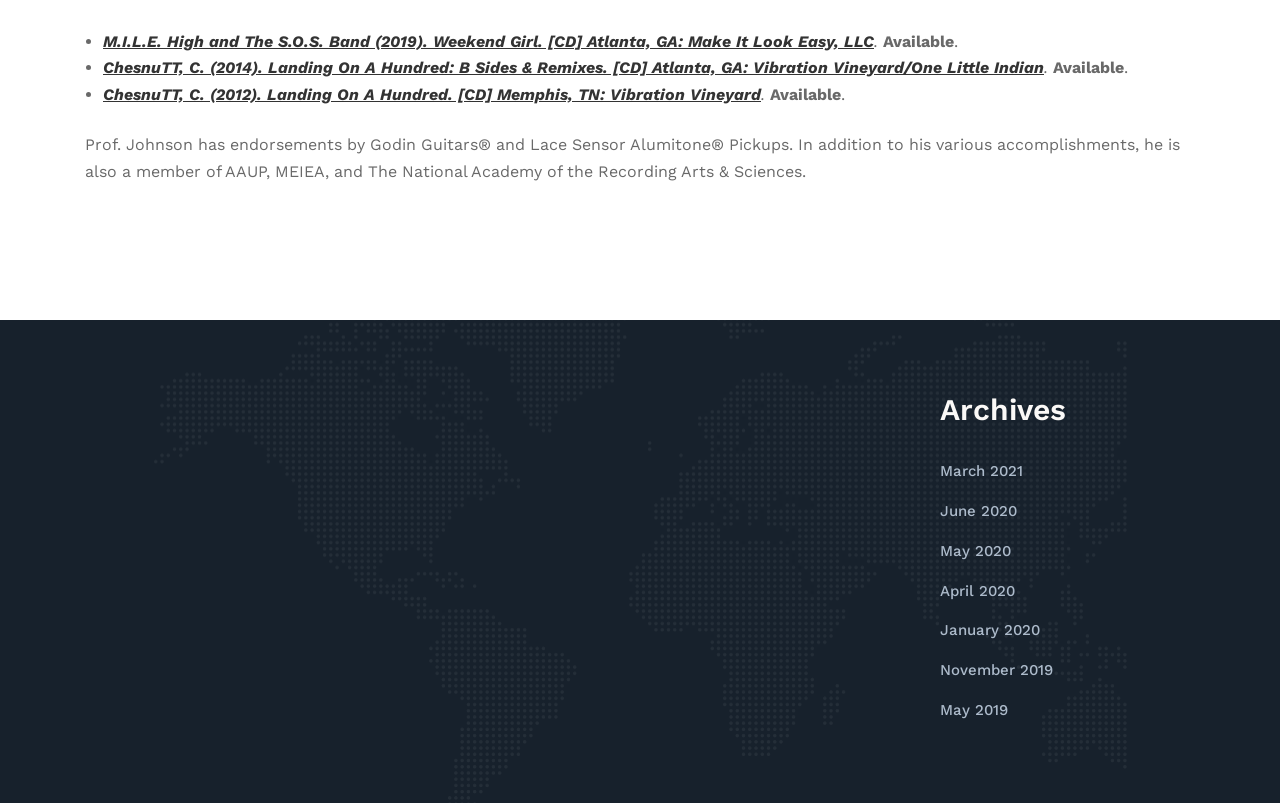Locate the bounding box coordinates of the area where you should click to accomplish the instruction: "Read about Prof. Johnson's endorsements and accomplishments".

[0.066, 0.168, 0.922, 0.225]